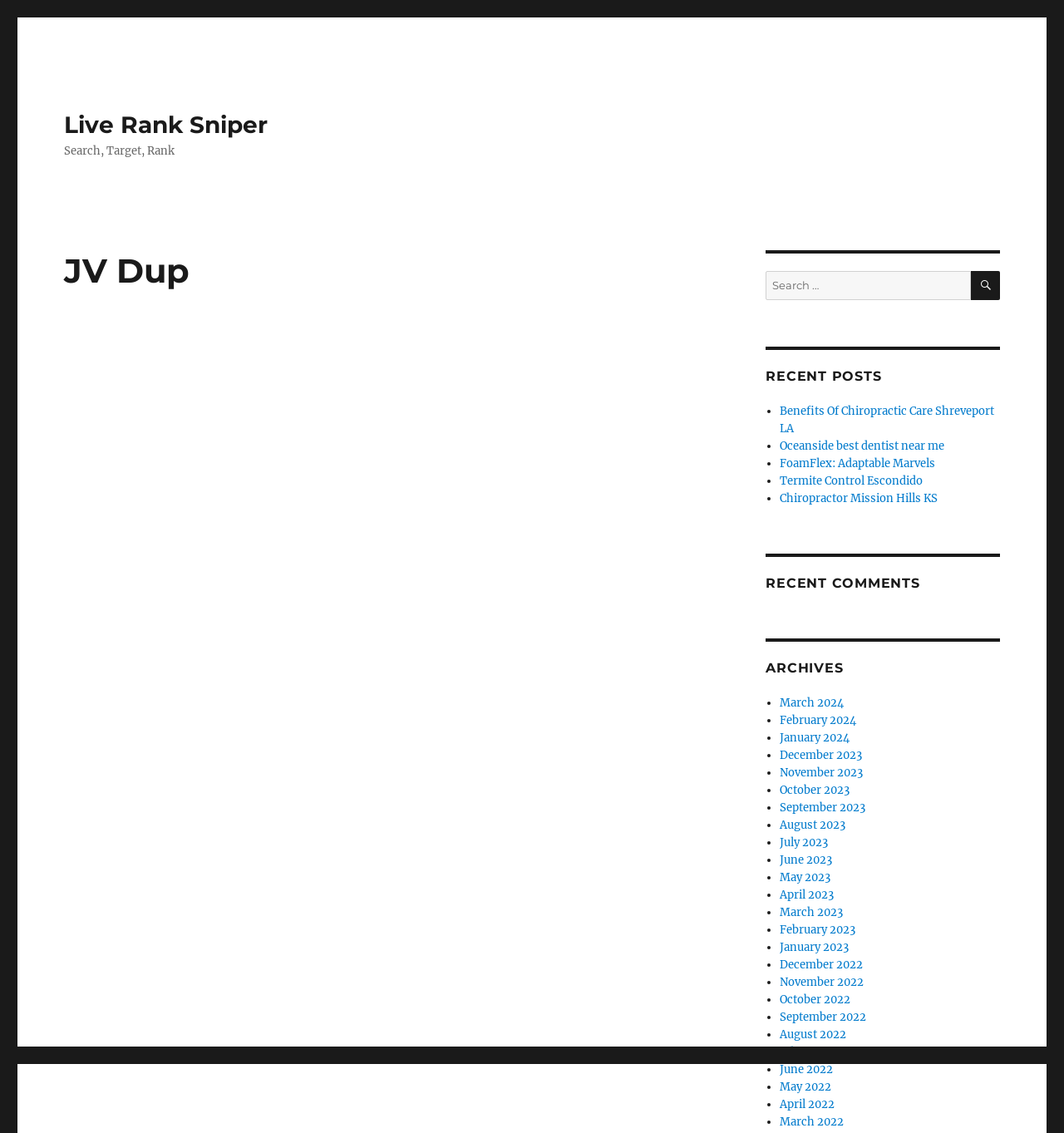Provide an in-depth caption for the webpage.

The webpage is titled "JV Dup - Live Rank Sniper" and has a prominent link with the same text at the top. Below this link, there is a static text "Search, Target, Rank". 

The main content of the webpage is divided into several sections. On the left side, there is a main section that contains a heading "JV Dup" and a search box with a button labeled with a search icon. 

On the right side, there are three sections. The first section is titled "RECENT POSTS" and contains a list of links to recent posts, including "Benefits Of Chiropractic Care Shreveport LA", "Oceanside best dentist near me", and several others. 

The second section is titled "RECENT COMMENTS" and does not contain any visible content. 

The third section is titled "ARCHIVES" and contains a list of links to archived posts, organized by month, from March 2024 to March 2022. Each month is represented by a link, and there are 18 months in total.